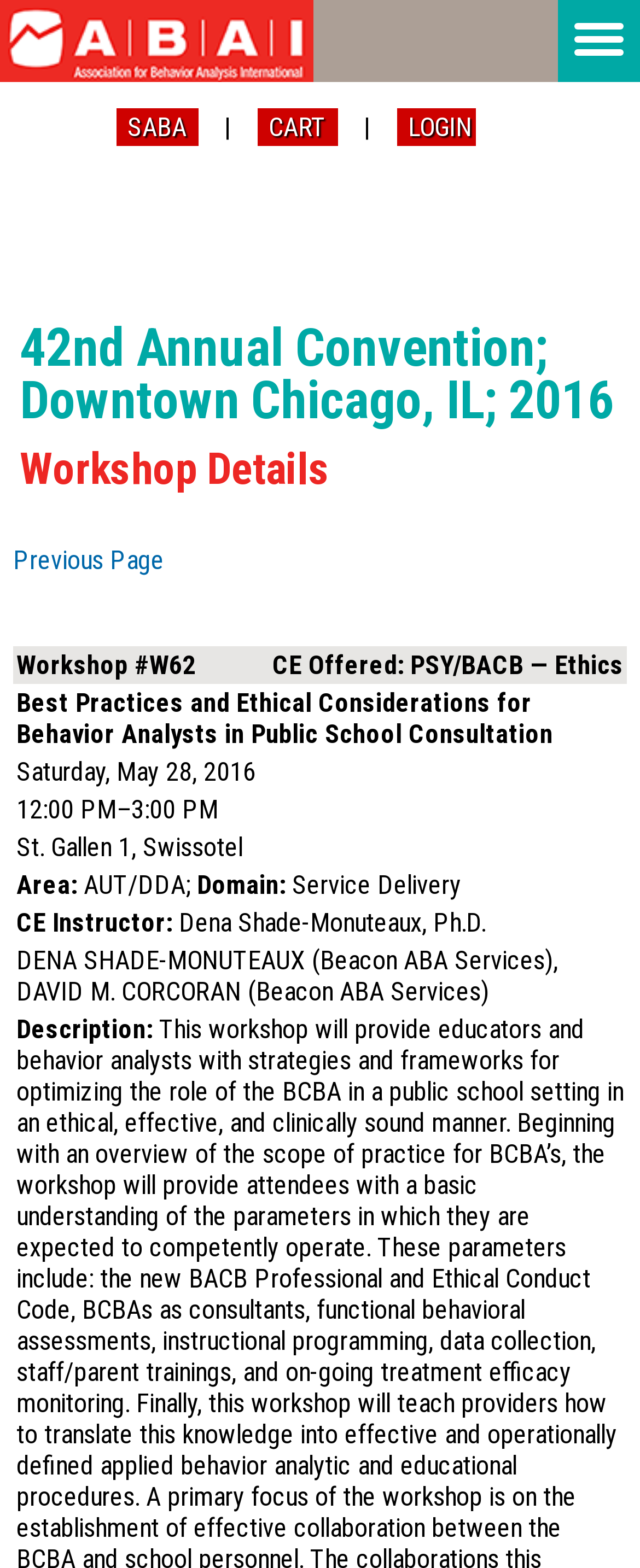Elaborate on the information and visuals displayed on the webpage.

This webpage appears to be an event detail page for the 42nd Annual Convention of the Association for Behavior Analysis International, held in Downtown Chicago, IL in 2016. 

At the top right corner, there is a button to toggle the menu. Below it, there is a heading that displays the convention title and location. 

On the left side, there is an image of the Association for Behavior Analysis International's logo. Below the logo, there are four buttons aligned horizontally, labeled "SABA", "CART", and "LOGIN", with a vertical bar separating "SABA" and "CART". 

The main content of the page is a table that lists the workshop details. The table has multiple rows, each containing information about a specific workshop, including the workshop number, title, date, time, location, and instructors. The table takes up most of the page's content area. 

At the top of the table, there is a heading that says "Workshop Details". Above the table, there are two links, "Previous Page" and a non-descriptive static text element.